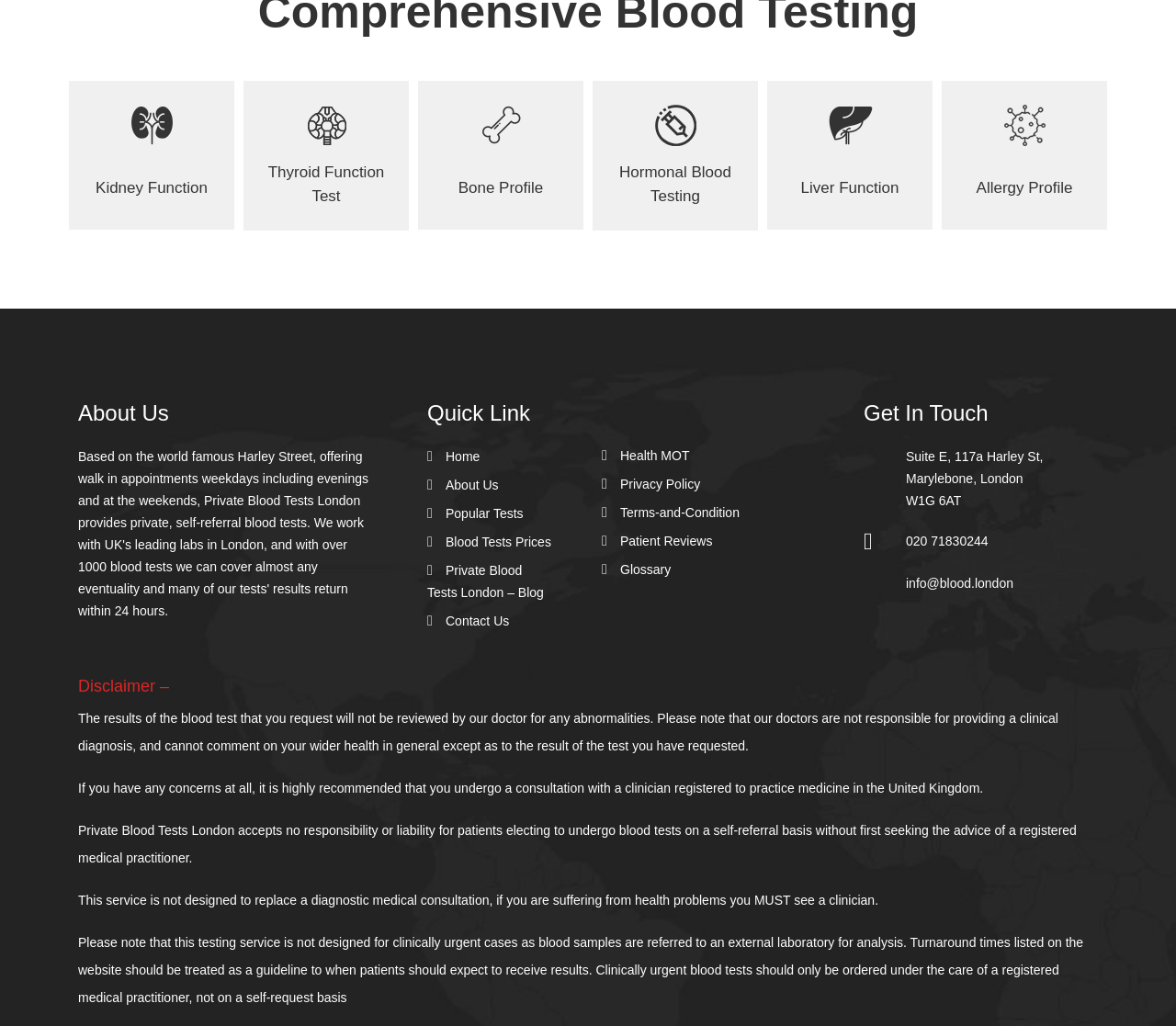What is the main service offered by this website?
Look at the image and provide a detailed response to the question.

Based on the links and images on the webpage, it appears that the website offers various types of blood tests, including kidney function tests, thyroid function tests, and allergy tests.